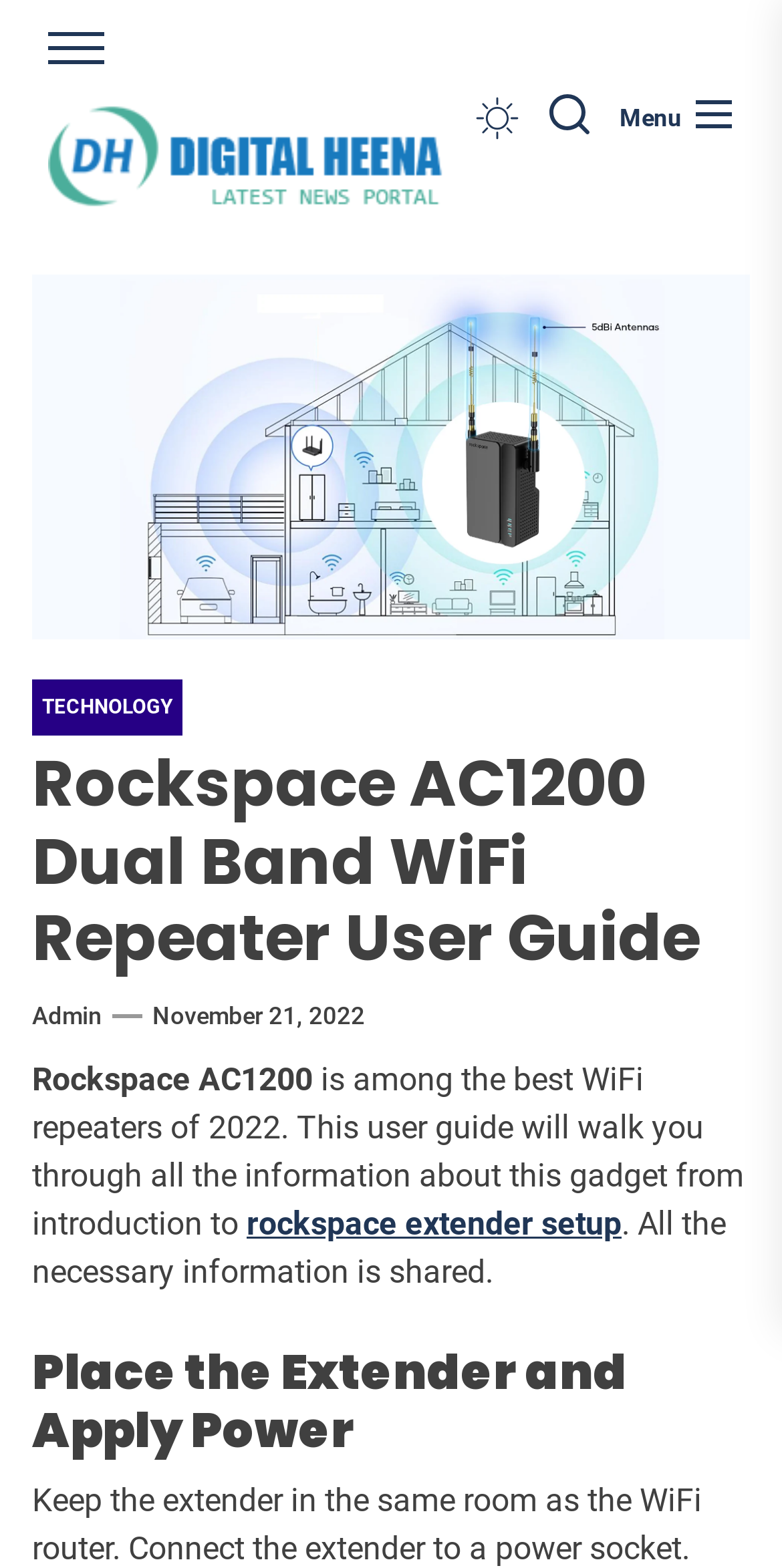Locate the bounding box coordinates of the item that should be clicked to fulfill the instruction: "Learn about rockspace extender setup".

[0.315, 0.769, 0.795, 0.793]